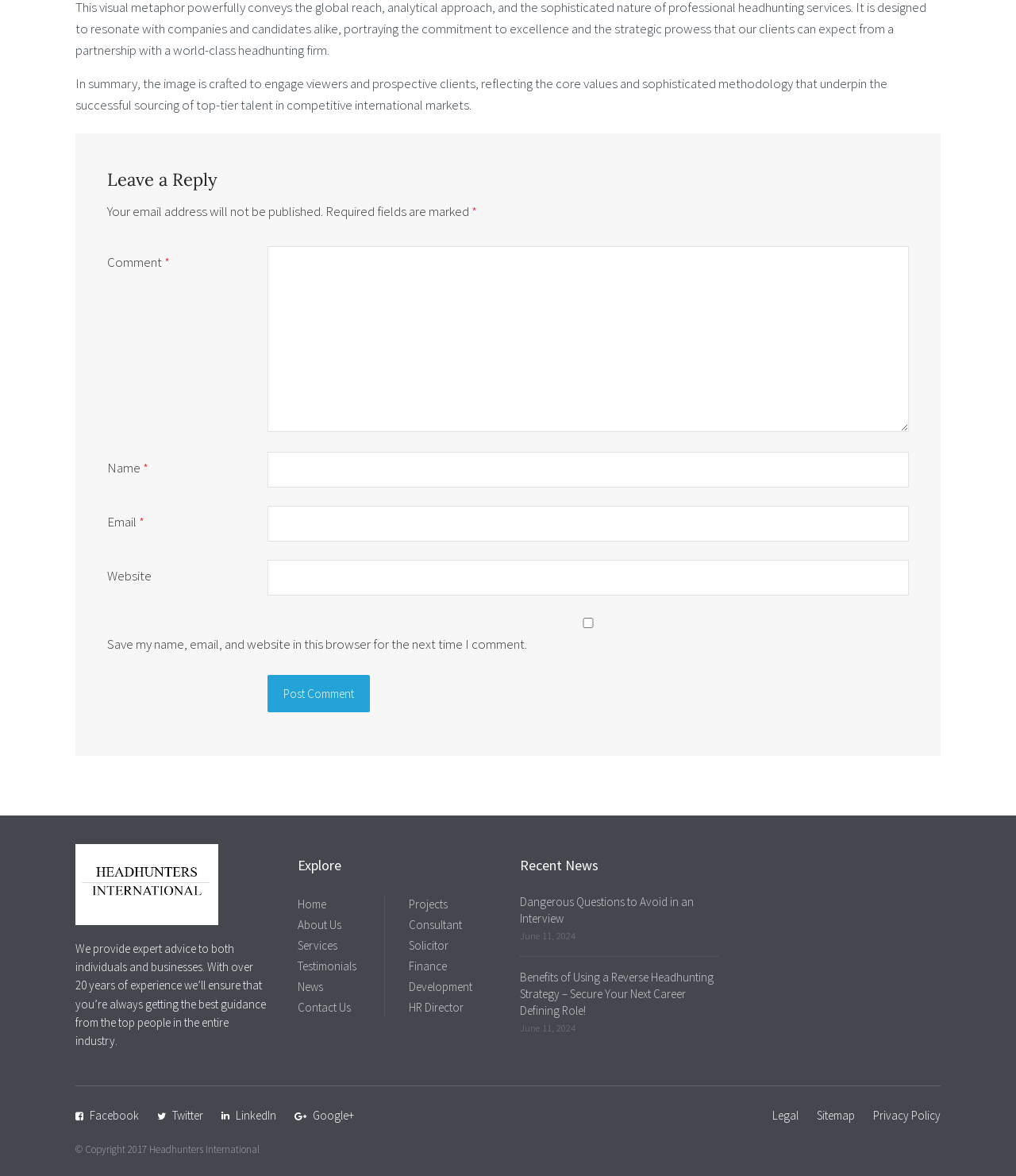What is the copyright year of the website?
Utilize the image to construct a detailed and well-explained answer.

The copyright information at the bottom of the page states 'Copyright 2017 Headhunters International', which indicates that the copyright year is 2017.